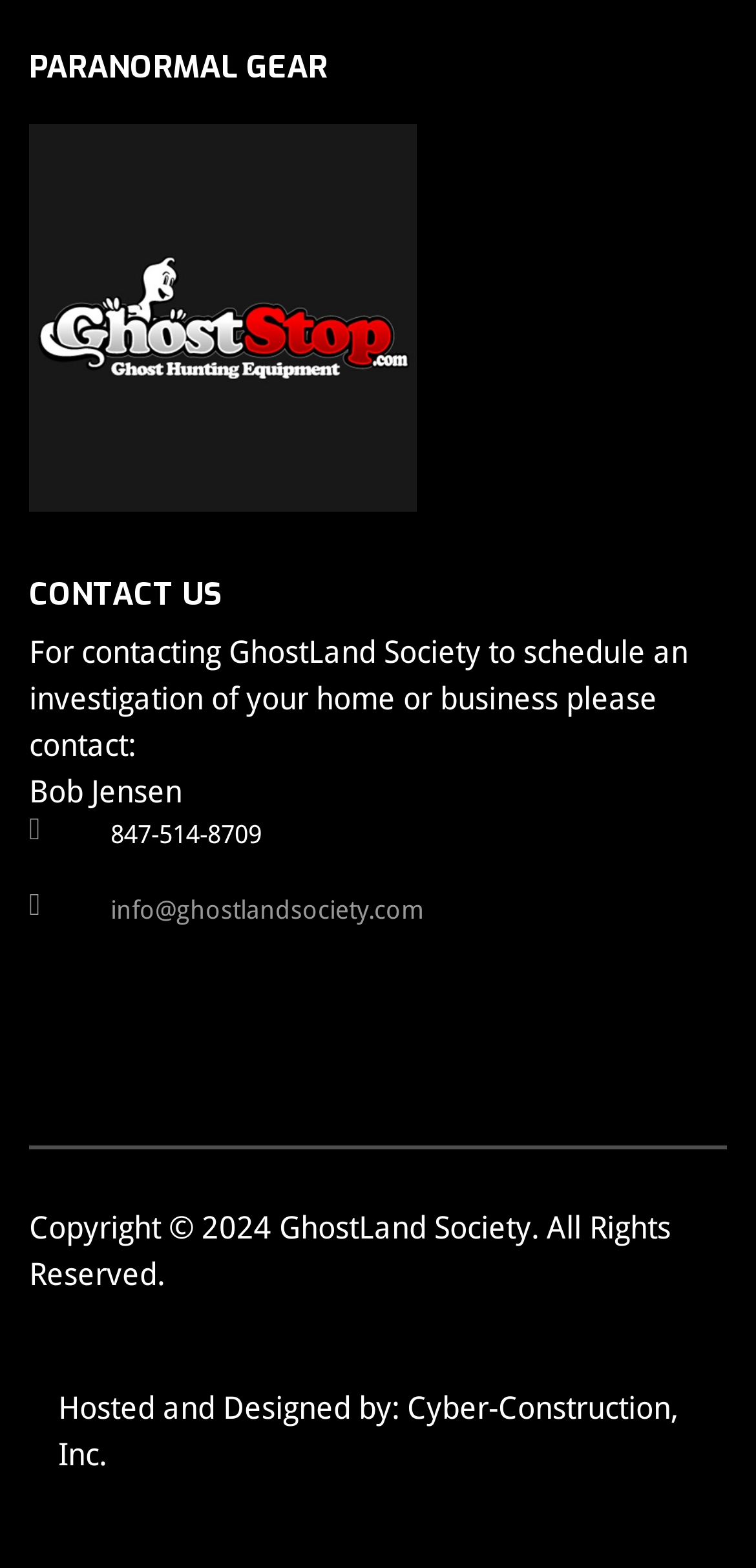Using the element description: "info@ghostlandsociety.com", determine the bounding box coordinates for the specified UI element. The coordinates should be four float numbers between 0 and 1, [left, top, right, bottom].

[0.146, 0.571, 0.562, 0.59]